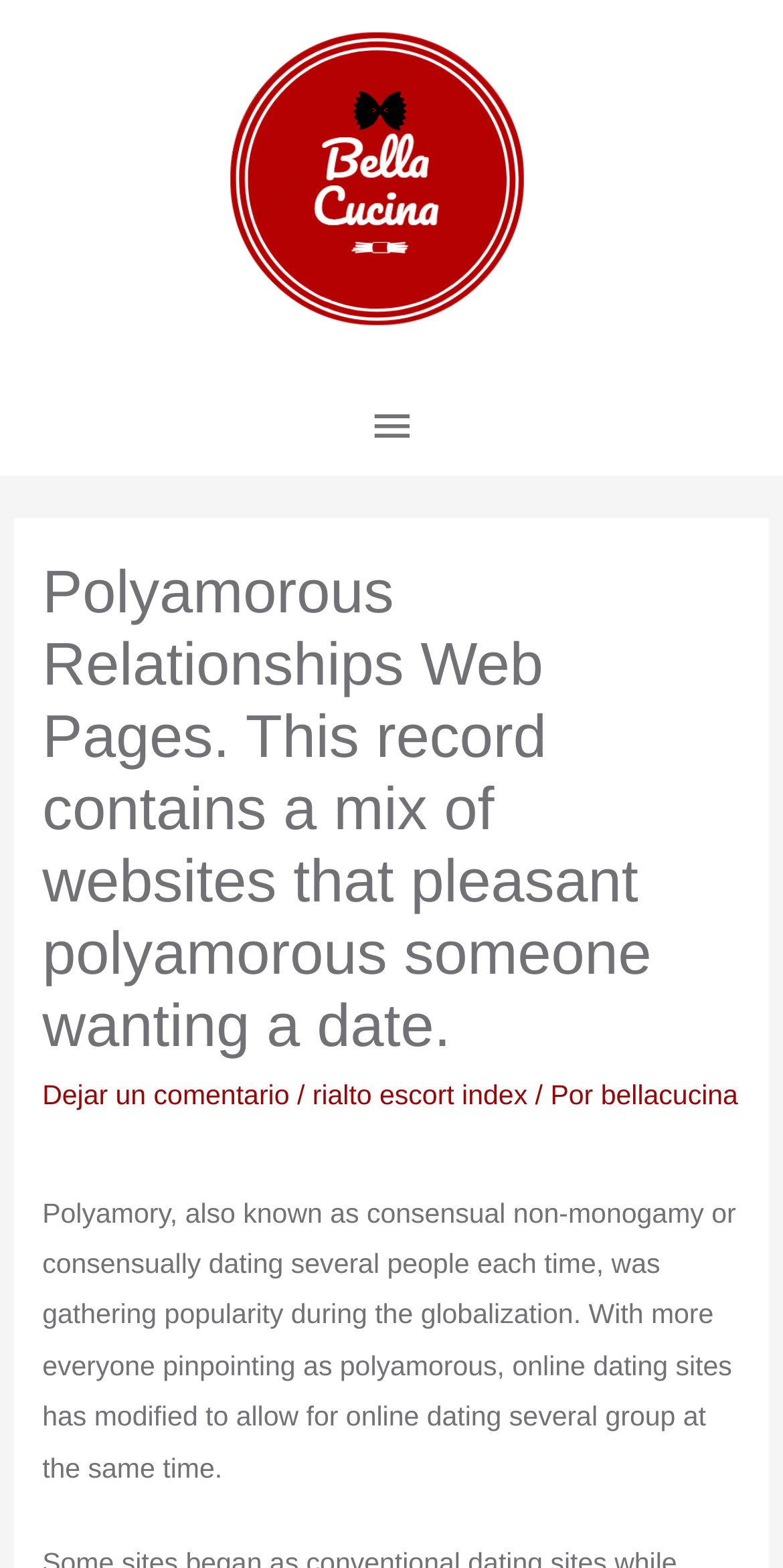Identify the bounding box coordinates for the UI element mentioned here: "rialto escort index". Provide the coordinates as four float values between 0 and 1, i.e., [left, top, right, bottom].

[0.399, 0.689, 0.674, 0.708]